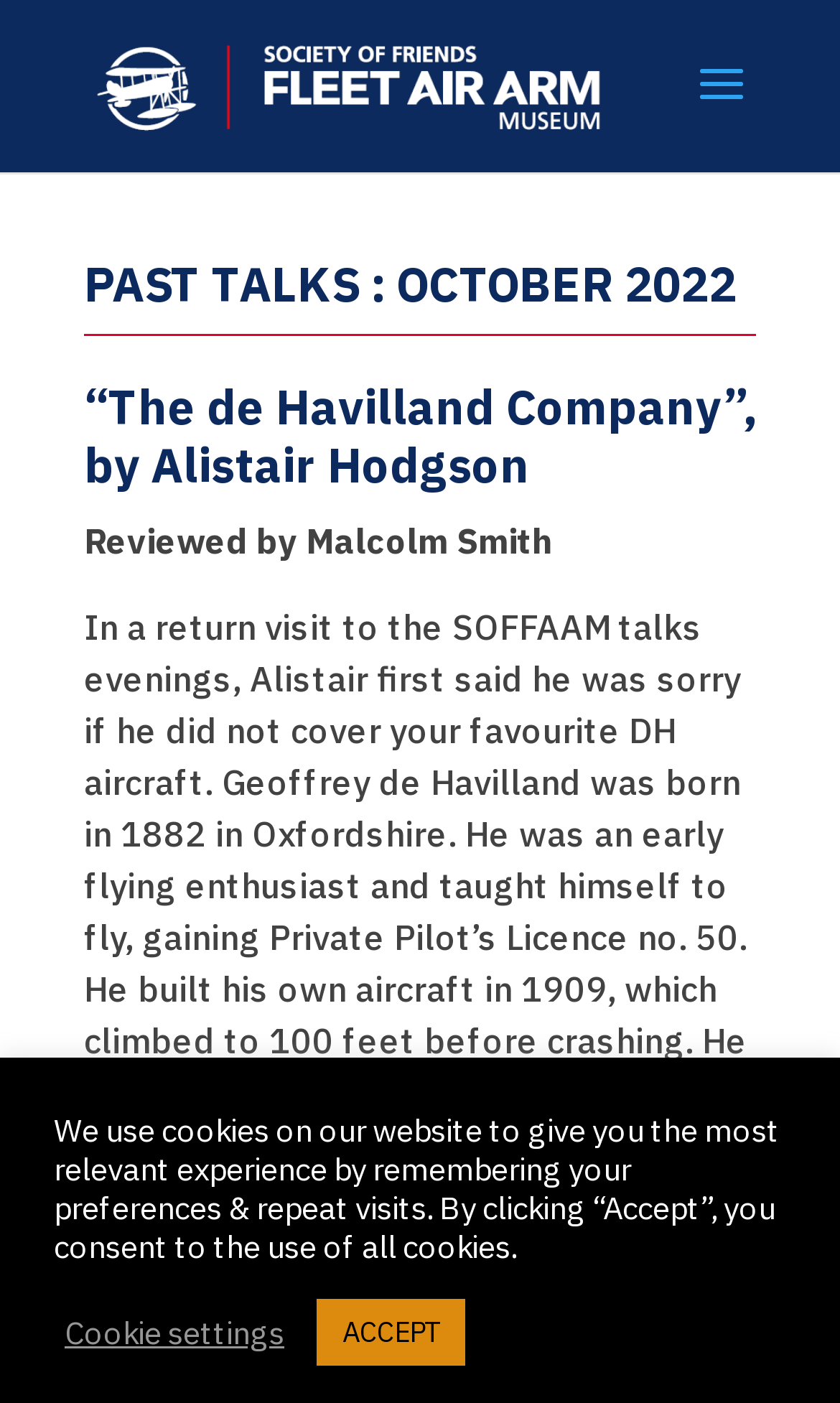Please determine the bounding box of the UI element that matches this description: alt="SoFFAAM". The coordinates should be given as (top-left x, top-left y, bottom-right x, bottom-right y), with all values between 0 and 1.

[0.11, 0.043, 0.735, 0.074]